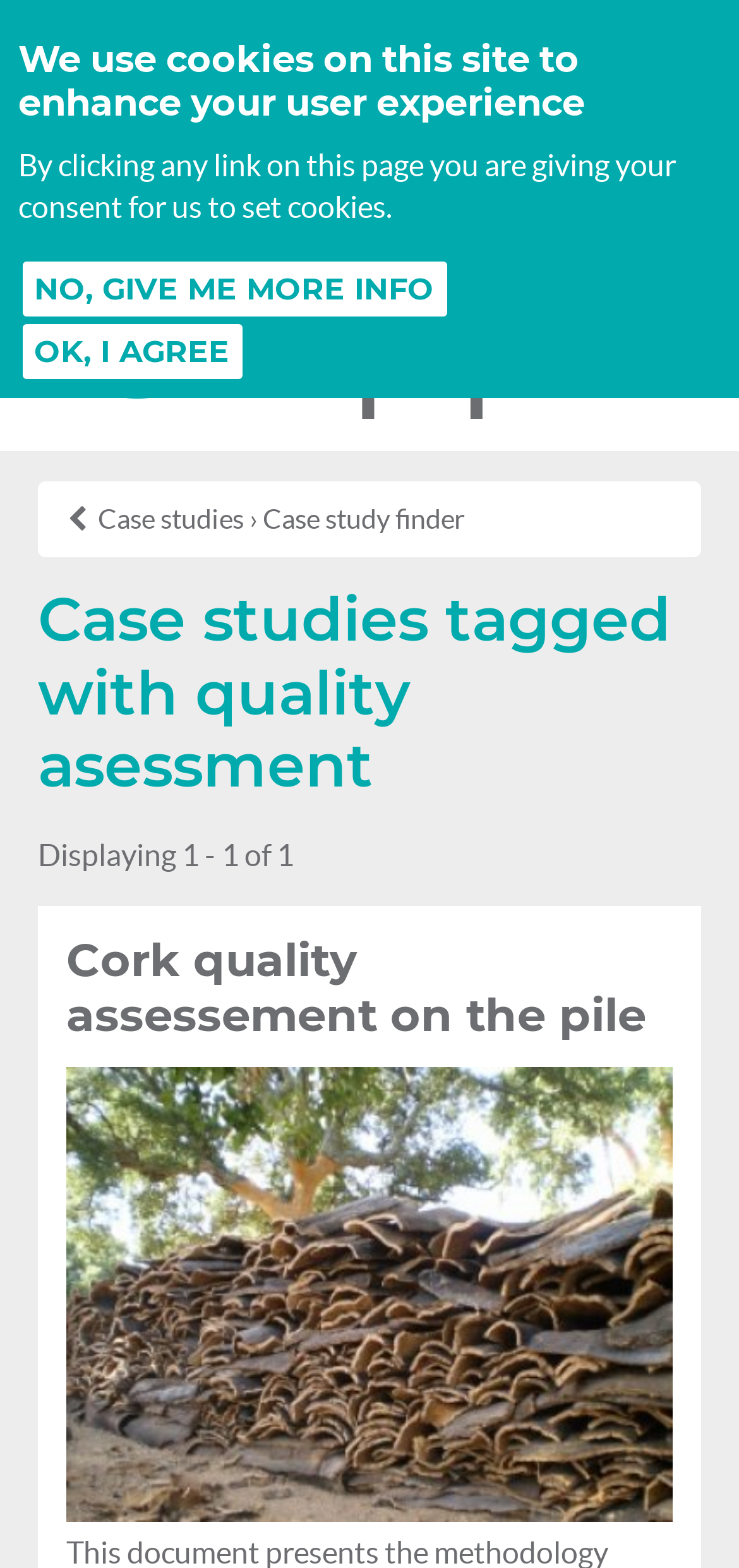Please find the bounding box coordinates of the element that must be clicked to perform the given instruction: "Go to case studies". The coordinates should be four float numbers from 0 to 1, i.e., [left, top, right, bottom].

[0.132, 0.321, 0.33, 0.341]